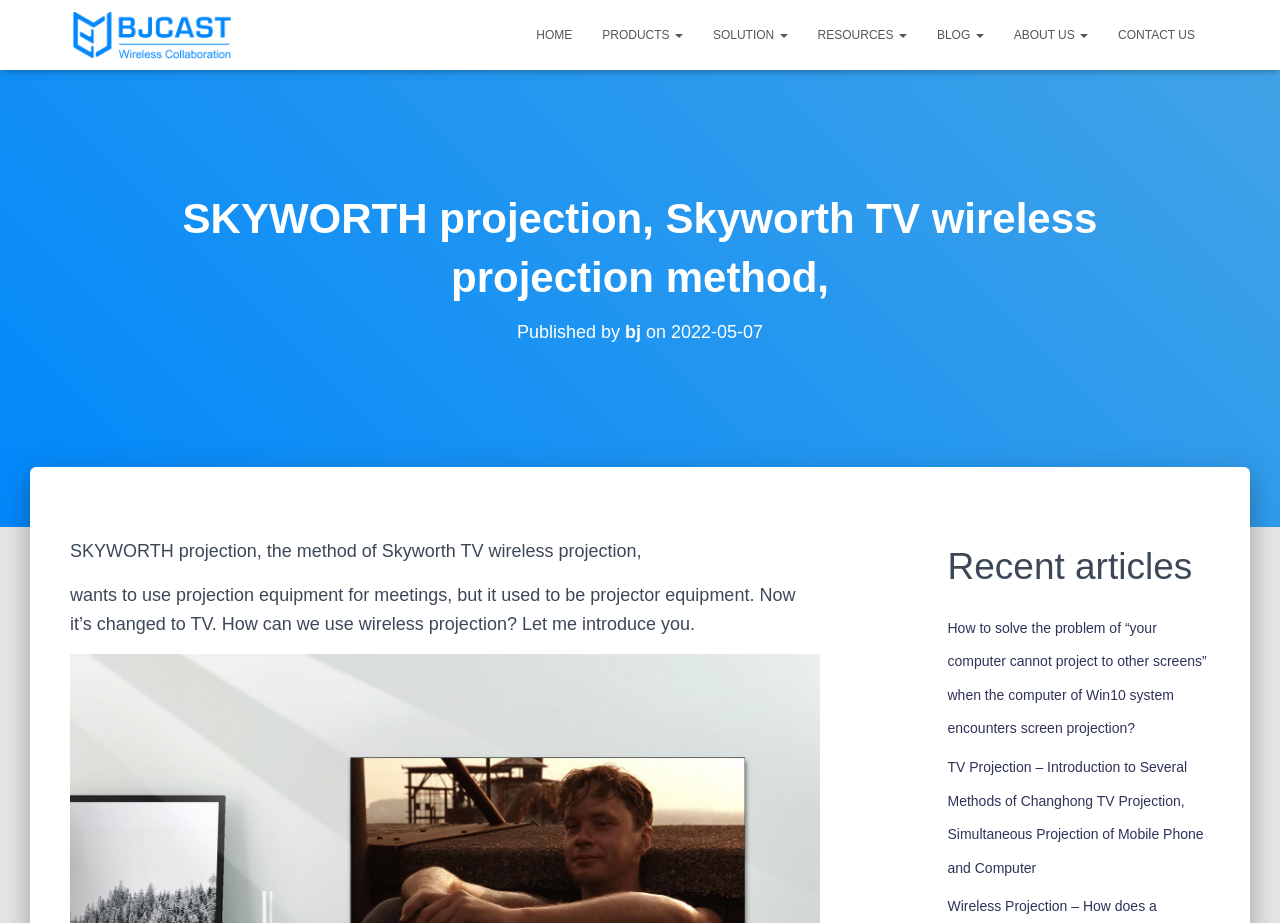Determine the bounding box coordinates of the element's region needed to click to follow the instruction: "visit the blog page". Provide these coordinates as four float numbers between 0 and 1, formatted as [left, top, right, bottom].

[0.72, 0.011, 0.78, 0.065]